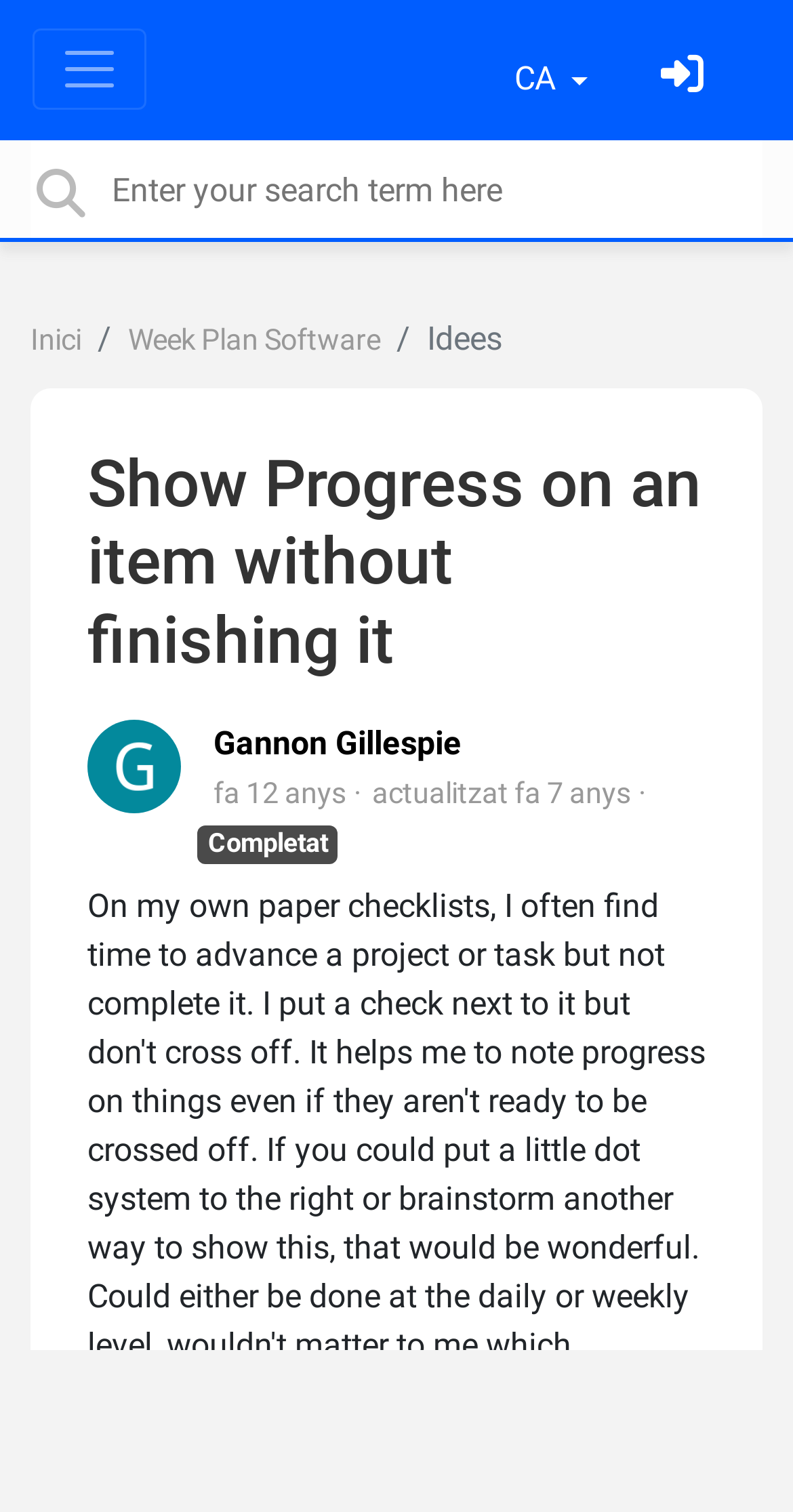What is the date of the last update?
Refer to the screenshot and respond with a concise word or phrase.

15 de novembre de 2017